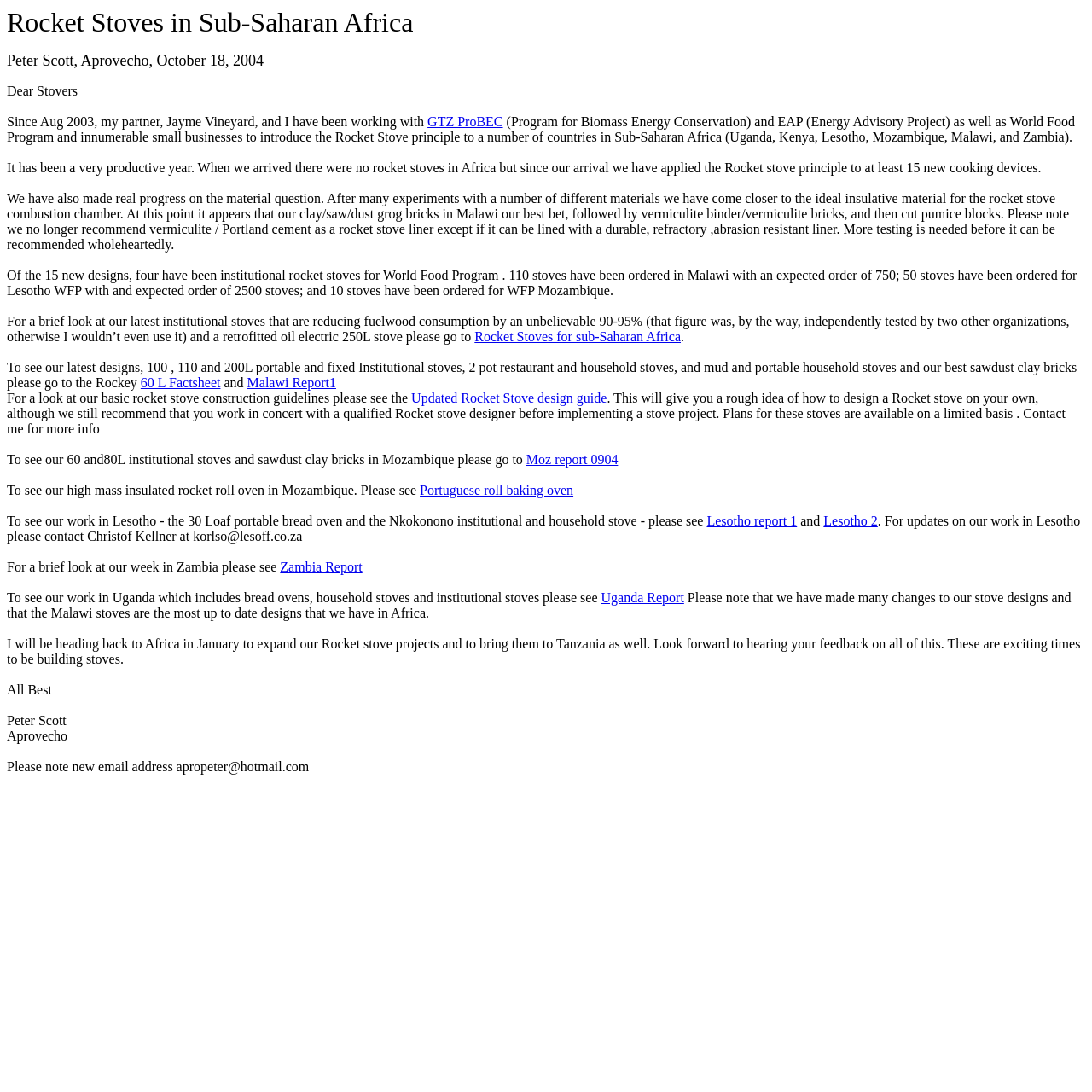Locate and provide the bounding box coordinates for the HTML element that matches this description: "Portuguese roll baking oven".

[0.384, 0.442, 0.525, 0.455]